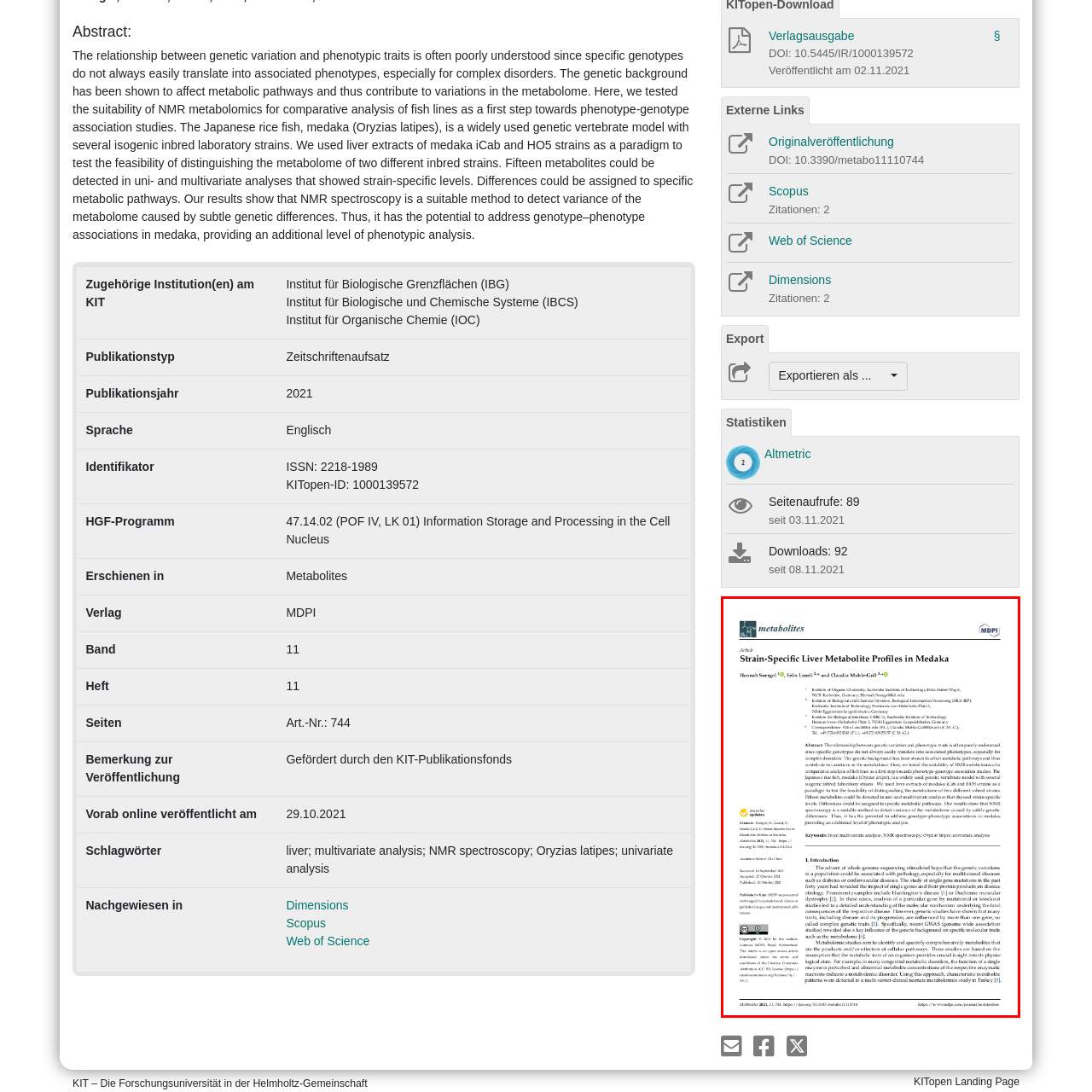In which journal is the publication featured?
Look closely at the image highlighted by the red bounding box and give a comprehensive answer to the question.

The journal title is mentioned in the caption, stating that the publication is featured in the journal 'Metabolites'.